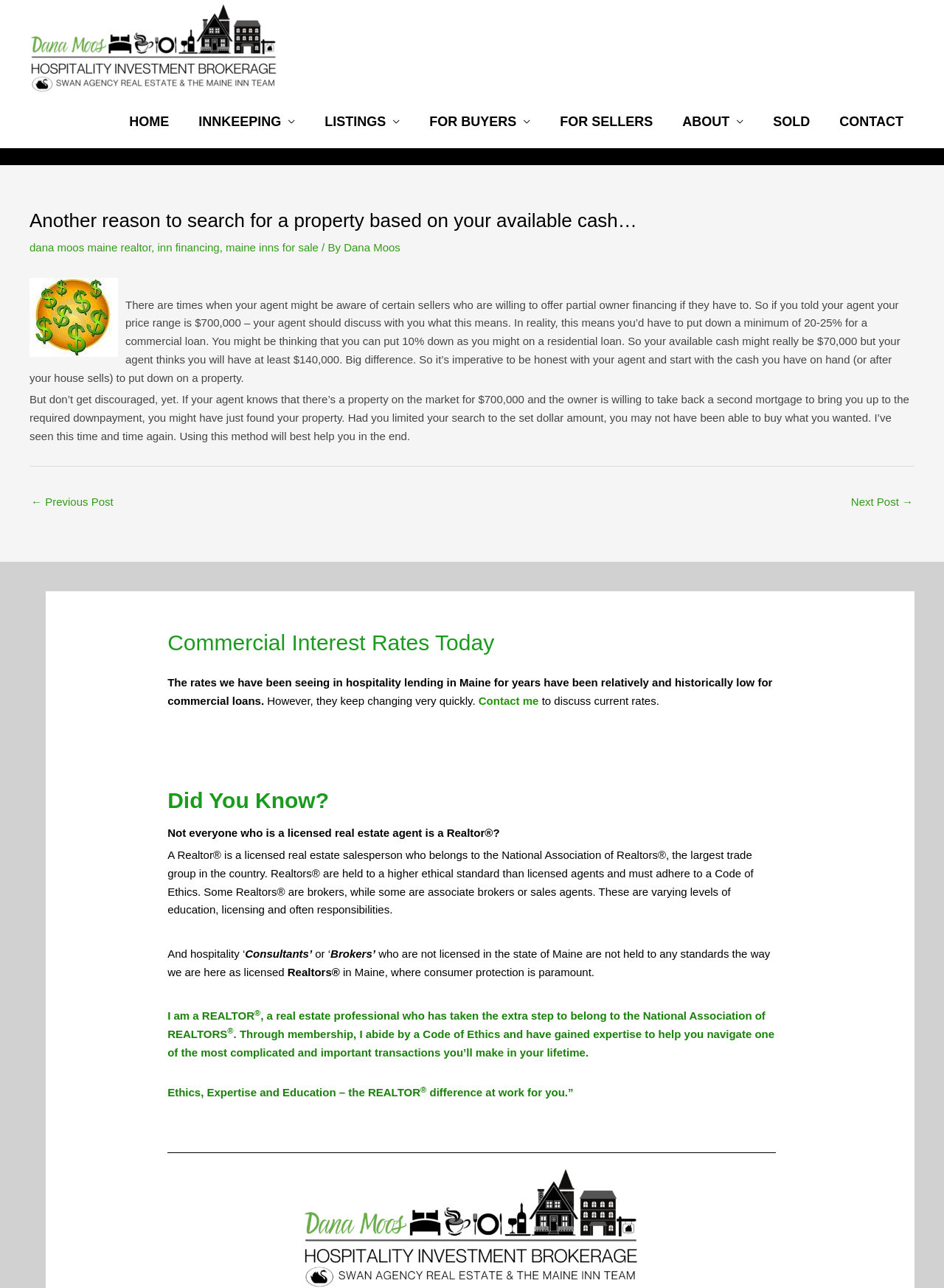Using the details in the image, give a detailed response to the question below:
What is the current topic of discussion in the 'Did You Know?' section?

The 'Did You Know?' section discusses the difference between Realtors and hospitality consultants, highlighting that not everyone who is a licensed real estate agent is a Realtor, and that Realtors are held to a higher ethical standard.